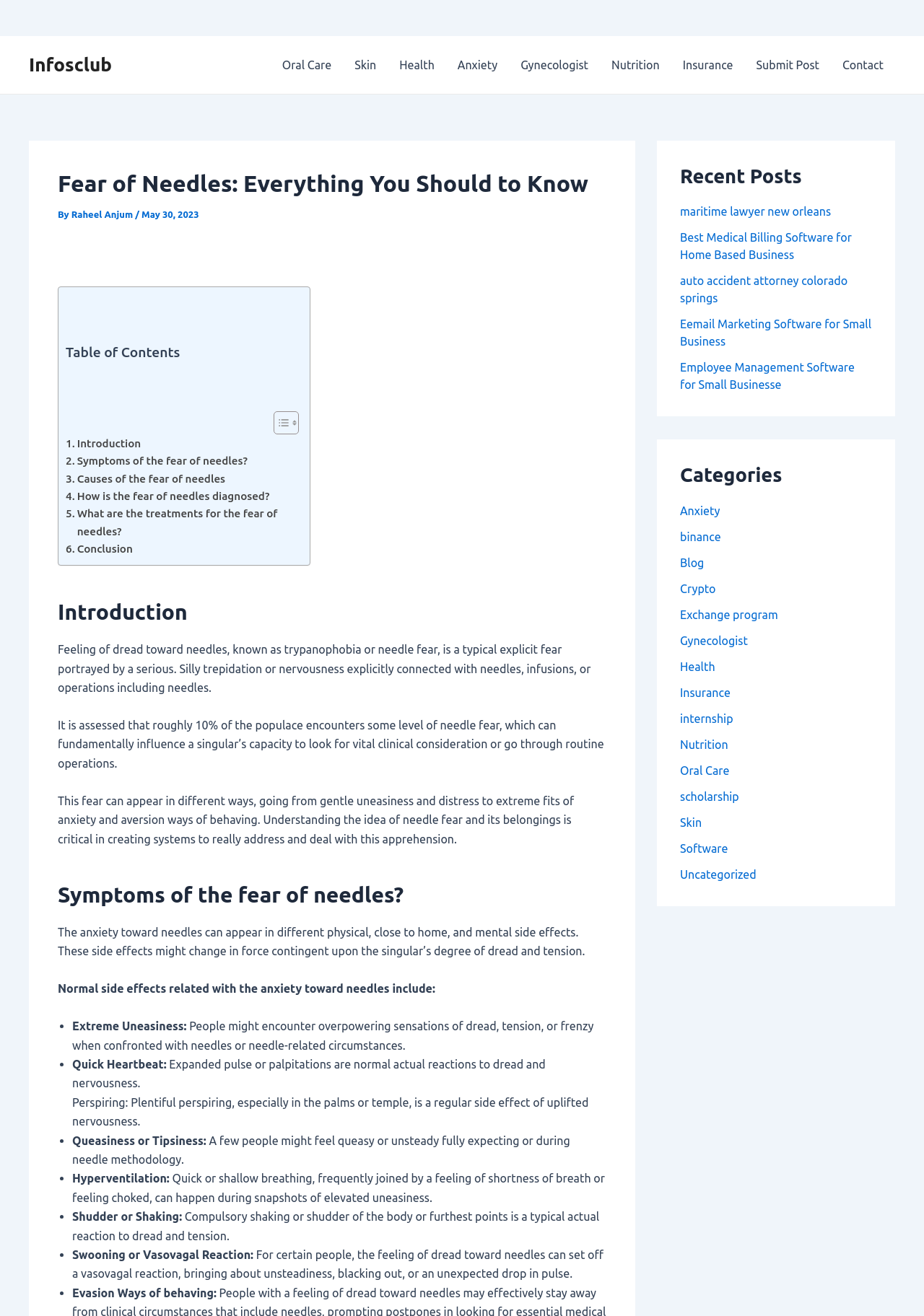Find and indicate the bounding box coordinates of the region you should select to follow the given instruction: "Check the 'Recent Posts' section".

[0.736, 0.124, 0.944, 0.144]